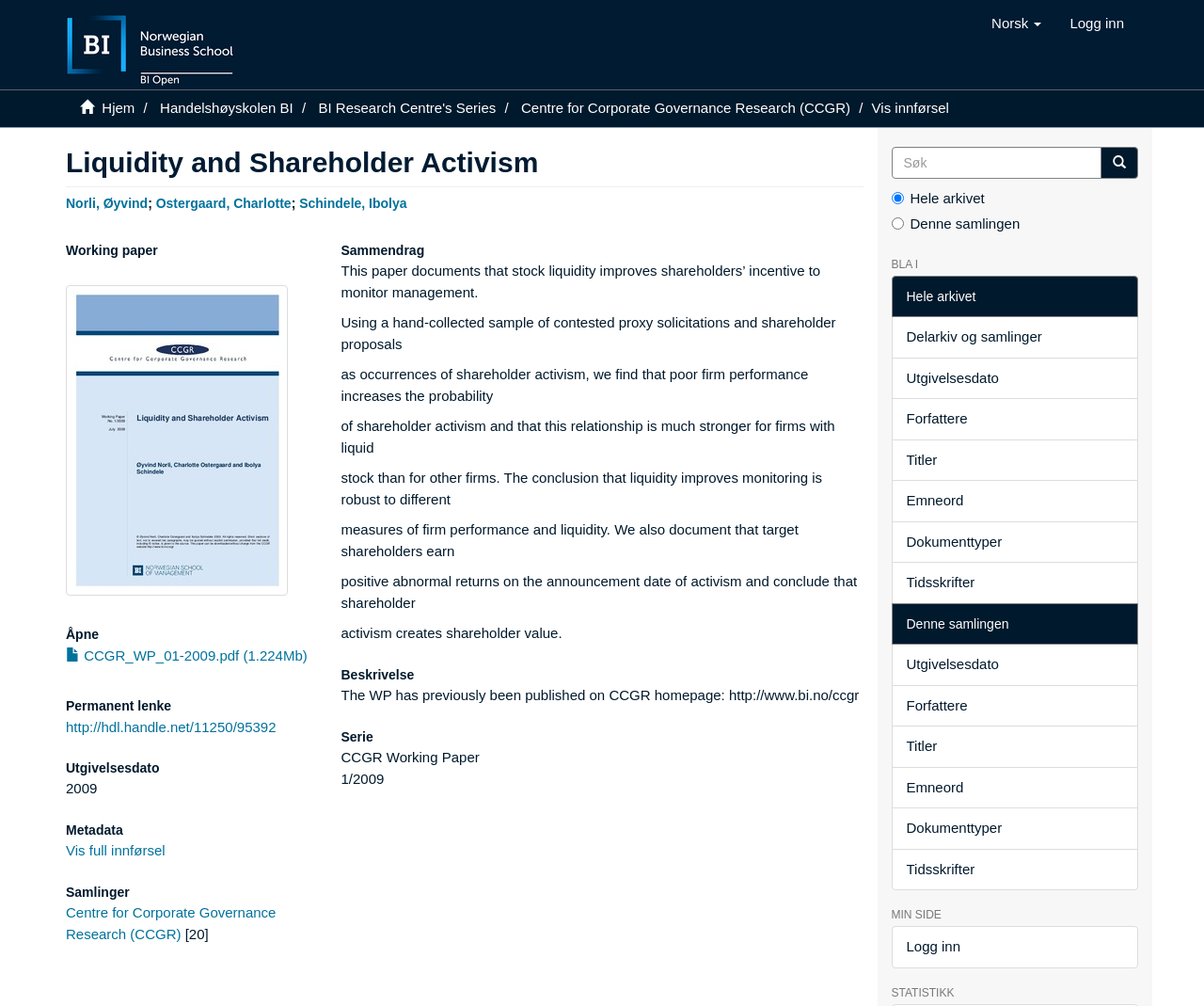Generate a comprehensive description of the webpage.

This webpage is about a research paper titled "Liquidity and Shareholder Activism" by Norli, Øyvind; Ostergaard, Charlotte; Schindele, Ibolya. At the top of the page, there are several links and buttons, including a language selection option, a login button, and a search bar with a search button. Below this, there is a heading with the title of the paper, followed by the authors' names.

To the left of the title, there is a thumbnail image. Below the title, there are several headings and links, including "Working paper", "Permanent link", "Publication date", and "Metadata". There is also a link to download the paper in PDF format.

The main content of the page is a summary of the research paper, which discusses how stock liquidity improves shareholders' incentive to monitor management. The summary is divided into several paragraphs, each describing a different aspect of the research.

On the right side of the page, there is a sidebar with several headings and links, including "Search", "Browse archive and collections", "Publication date", "Authors", "Titles", "Keywords", "Document types", and "Journals". There is also a section titled "My page" with a login link, and a section titled "Statistics" at the bottom.

Overall, the webpage is a detailed description of a research paper, with links to related resources and a sidebar with navigation options.